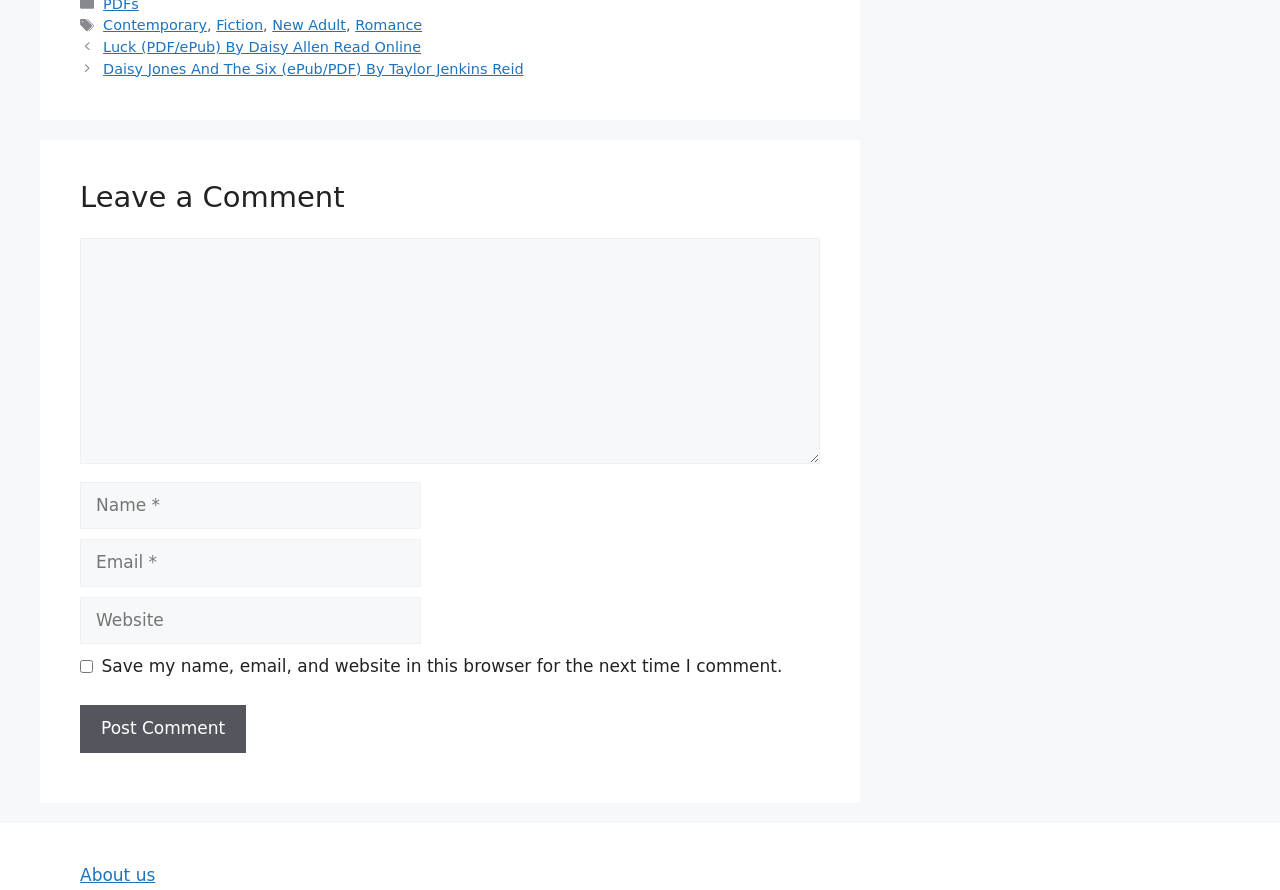Give a concise answer using one word or a phrase to the following question:
What is the purpose of the checkbox?

Save comment info